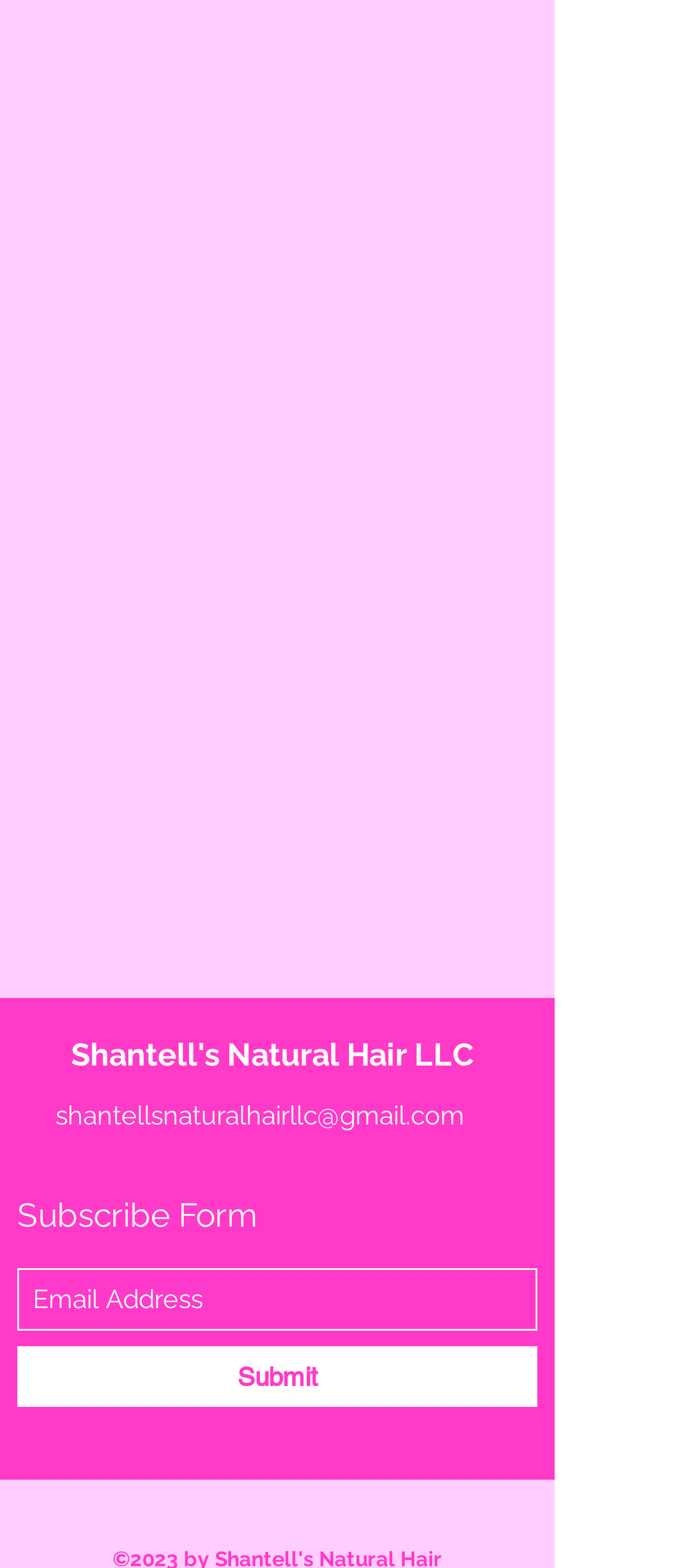How many social media links are present on the webpage?
Using the visual information from the image, give a one-word or short-phrase answer.

3